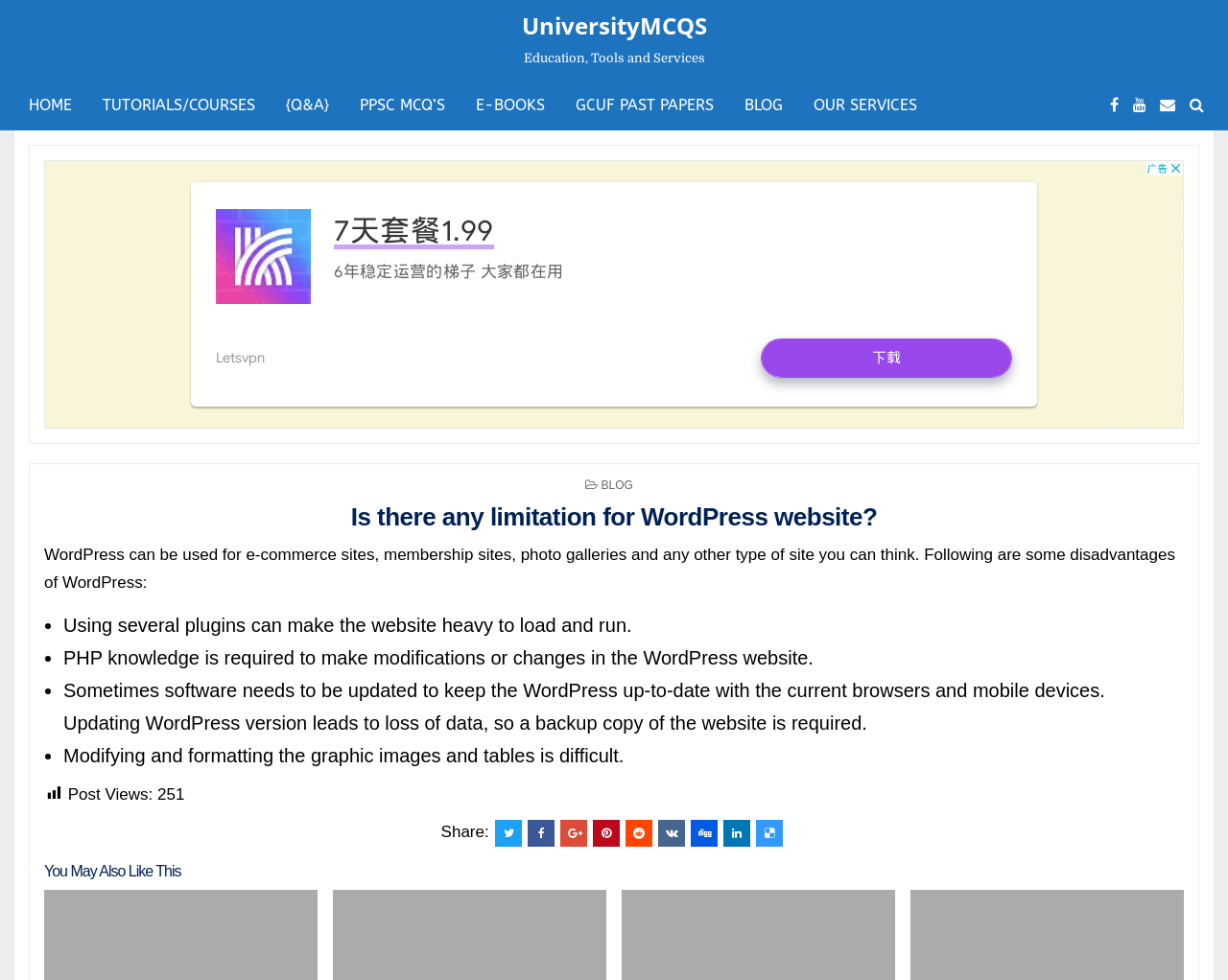Identify the bounding box coordinates for the element that needs to be clicked to fulfill this instruction: "Click on the HOME link". Provide the coordinates in the format of four float numbers between 0 and 1: [left, top, right, bottom].

[0.012, 0.085, 0.071, 0.13]